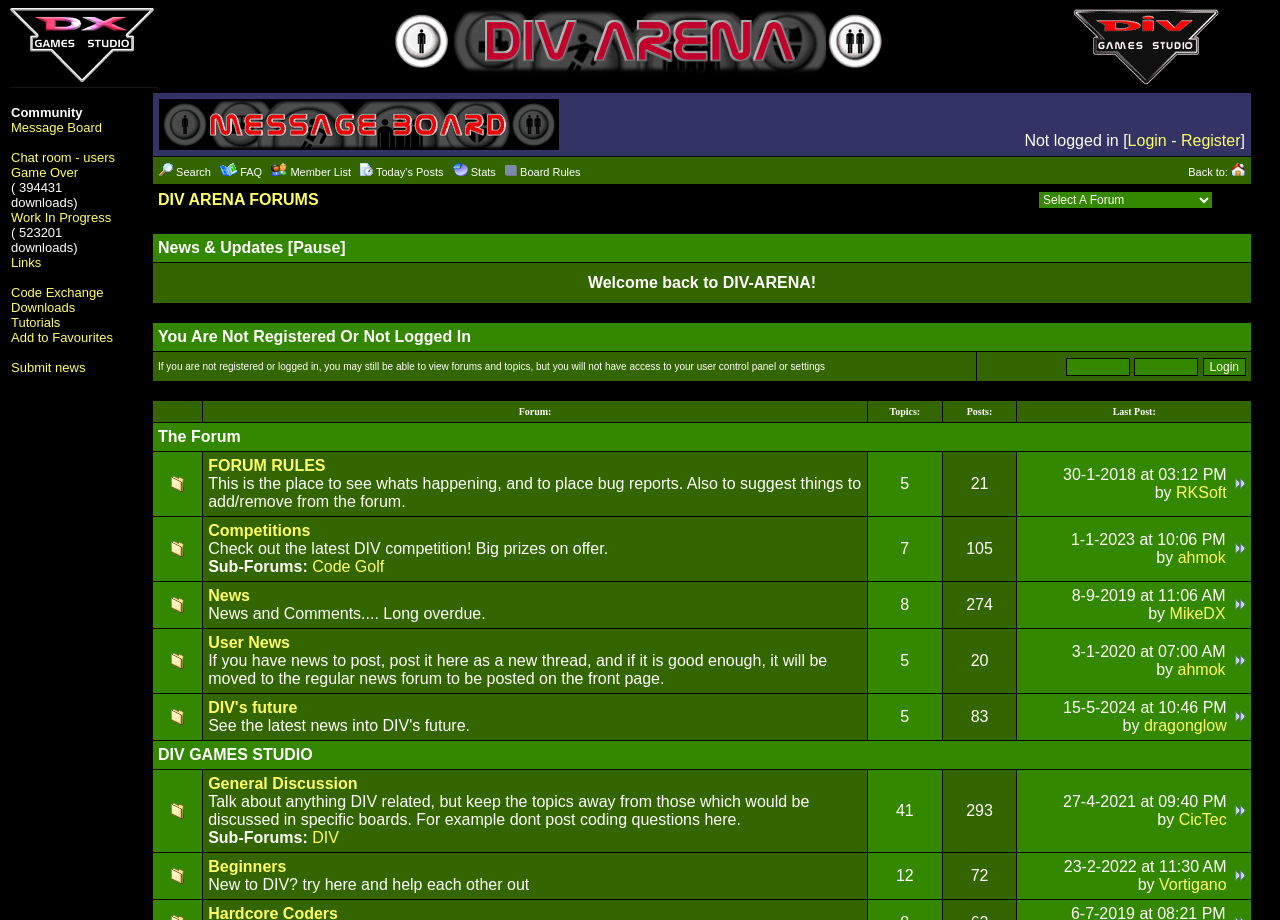Determine the bounding box for the UI element as described: "Chat room - users". The coordinates should be represented as four float numbers between 0 and 1, formatted as [left, top, right, bottom].

[0.009, 0.163, 0.09, 0.179]